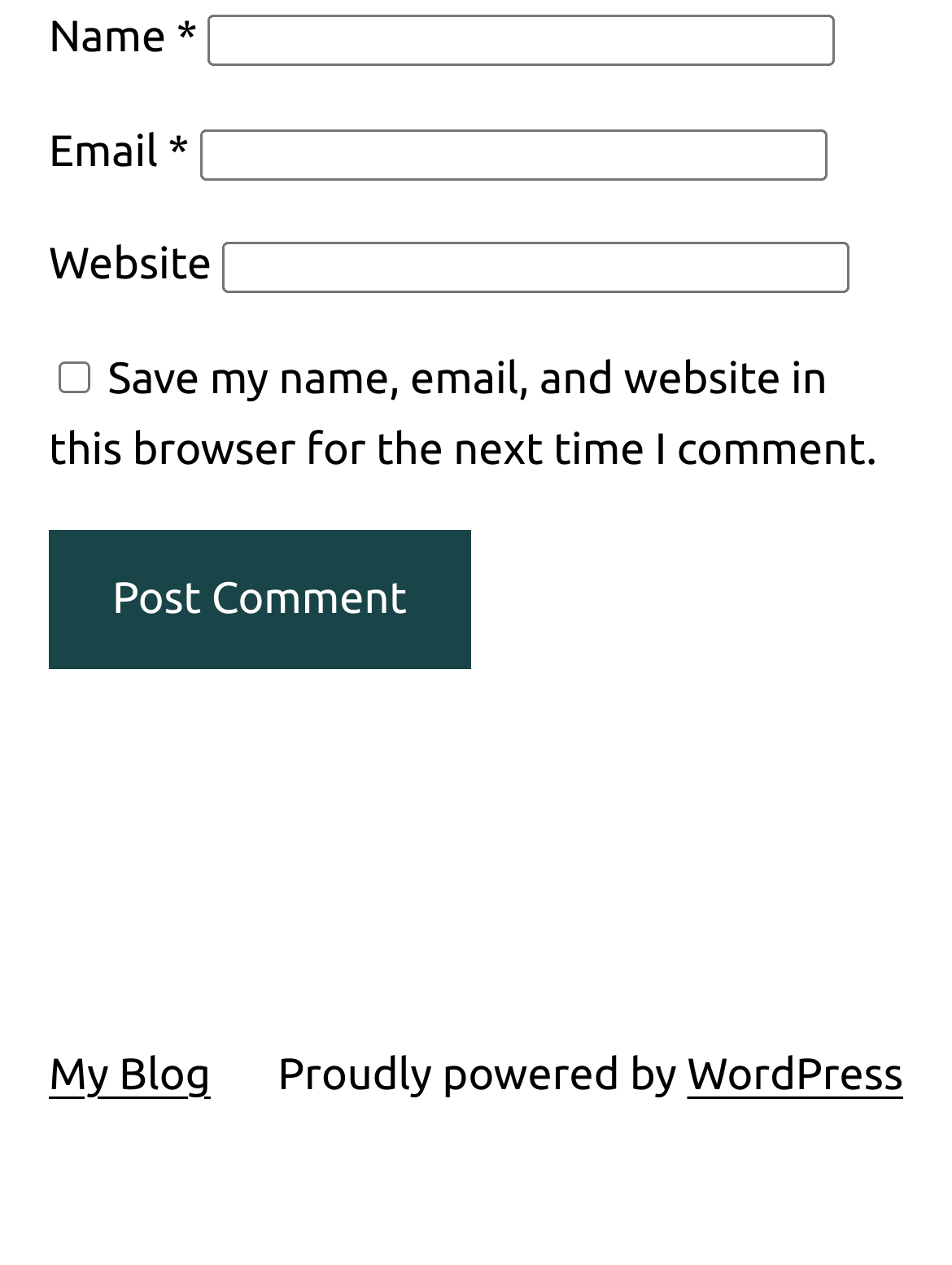What is the text of the button?
Please provide a detailed and thorough answer to the question.

The button has the text 'Post Comment' which is indicated by the button element with the text 'Post Comment' and bounding box coordinates [0.051, 0.418, 0.494, 0.528].